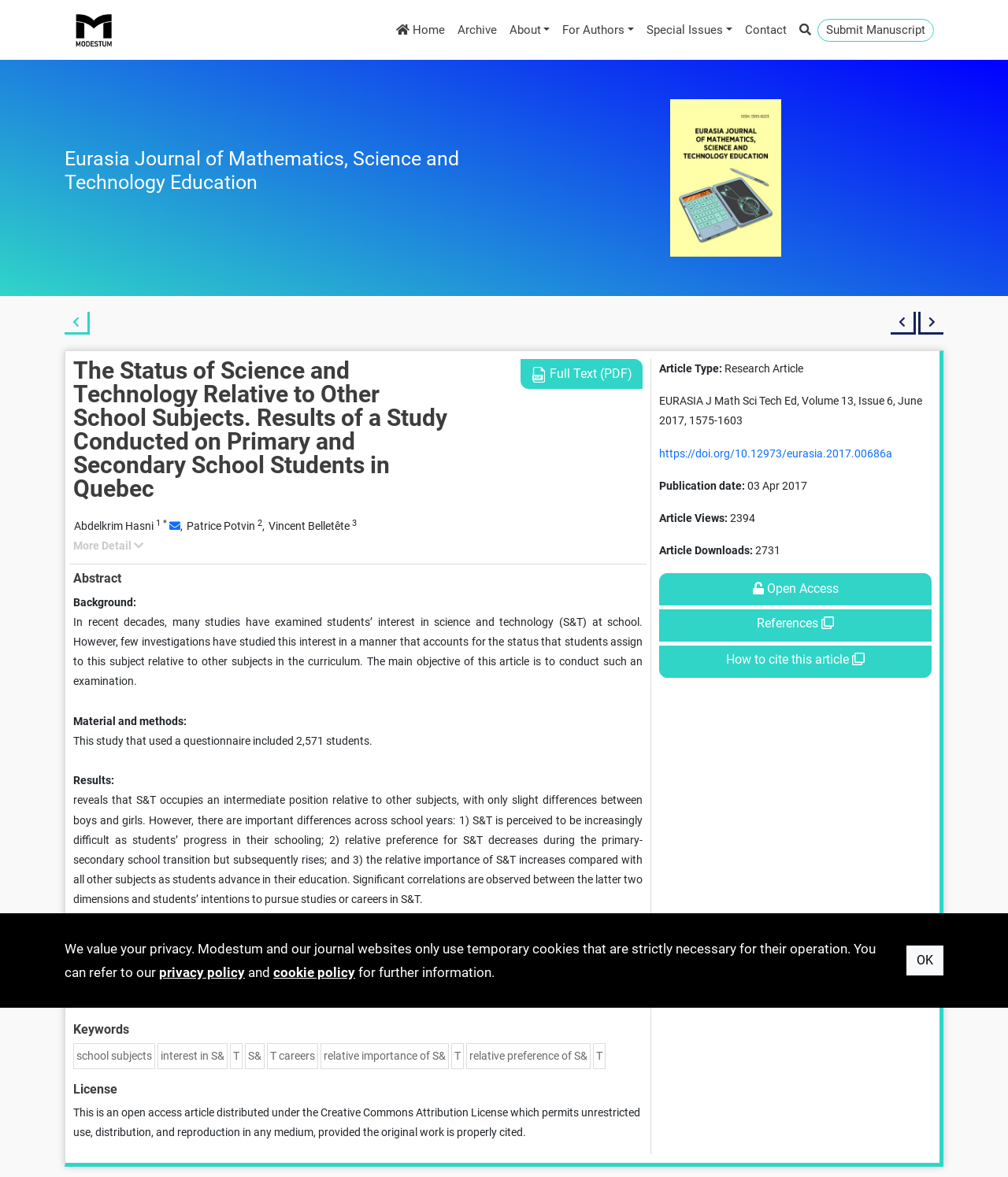Give a detailed overview of the webpage's appearance and contents.

This webpage is an academic article titled "The Status of Science and Technology Relative to Other School Subjects. Results of a Study Conducted on Primary and Secondary School Students in Quebec" published in the Eurasia Journal of Mathematics, Science and Technology Education. 

At the top of the page, there is a navigation menu with links to "Home", "Archive", "About", "For Authors", "Special Issues", "Contact", and "Submit Manuscript". Below the navigation menu, there is a heading with the journal's name and a logo. 

On the left side of the page, there are navigation links to move between articles, including "Back to article list", "Previous article", and "Next article". 

The main content of the article is divided into sections, including the title, abstract, material and methods, results, conclusions, keywords, and license information. The abstract provides a brief overview of the study, which examines students' interest in science and technology relative to other school subjects. 

The article has several authors, including Abdelkrim Hasni, Patrice Potvin, and Vincent Belletête, who are listed with superscript numbers. There are also links to download the full text of the article in PDF format. 

The keywords section lists several relevant terms, including "school subjects", "interest in S&T", "S&T careers", "relative importance of S&T", and "relative preference of S&T". 

At the bottom of the page, there is information about the article, including the article type, publication date, and number of views and downloads. There are also links to references, citation information, and privacy and cookie policies. A button to accept the privacy policy is located at the bottom right corner of the page.